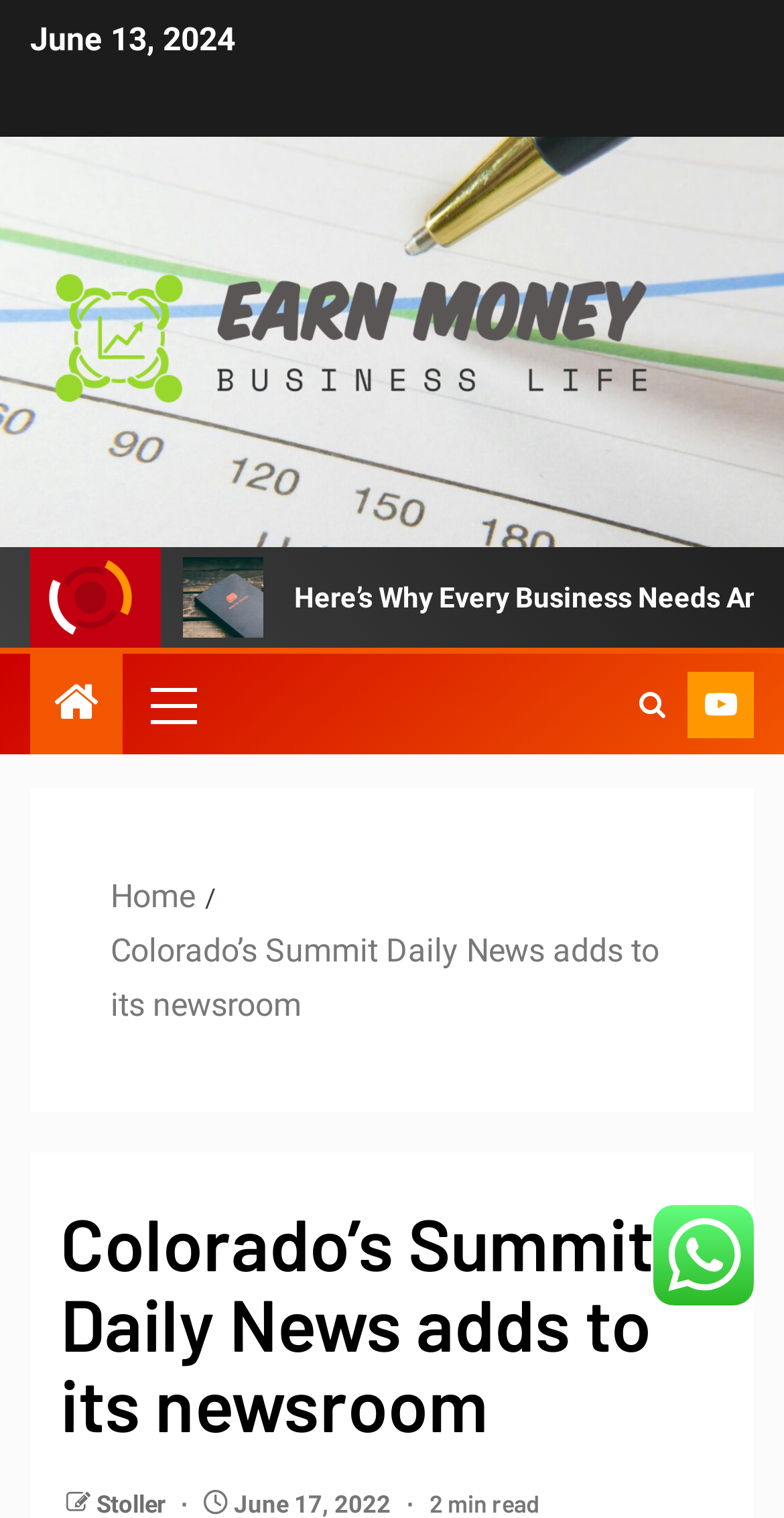What is the date of the news article?
Offer a detailed and full explanation in response to the question.

The date of the news article can be found at the top of the webpage, where it says 'June 13, 2024' in a static text element.